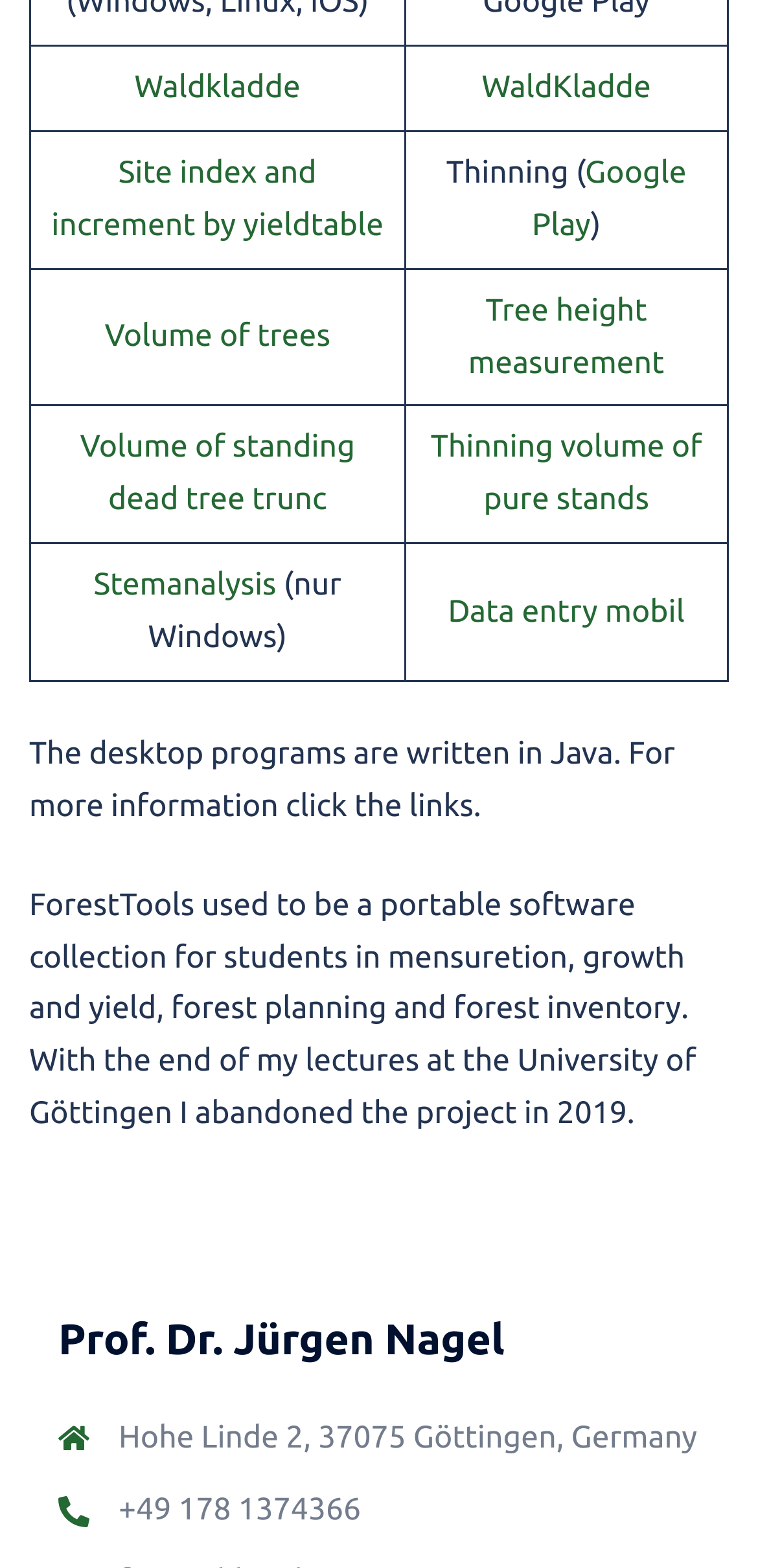From the element description WaldKladde, predict the bounding box coordinates of the UI element. The coordinates must be specified in the format (top-left x, top-left y, bottom-right x, bottom-right y) and should be within the 0 to 1 range.

[0.635, 0.045, 0.859, 0.067]